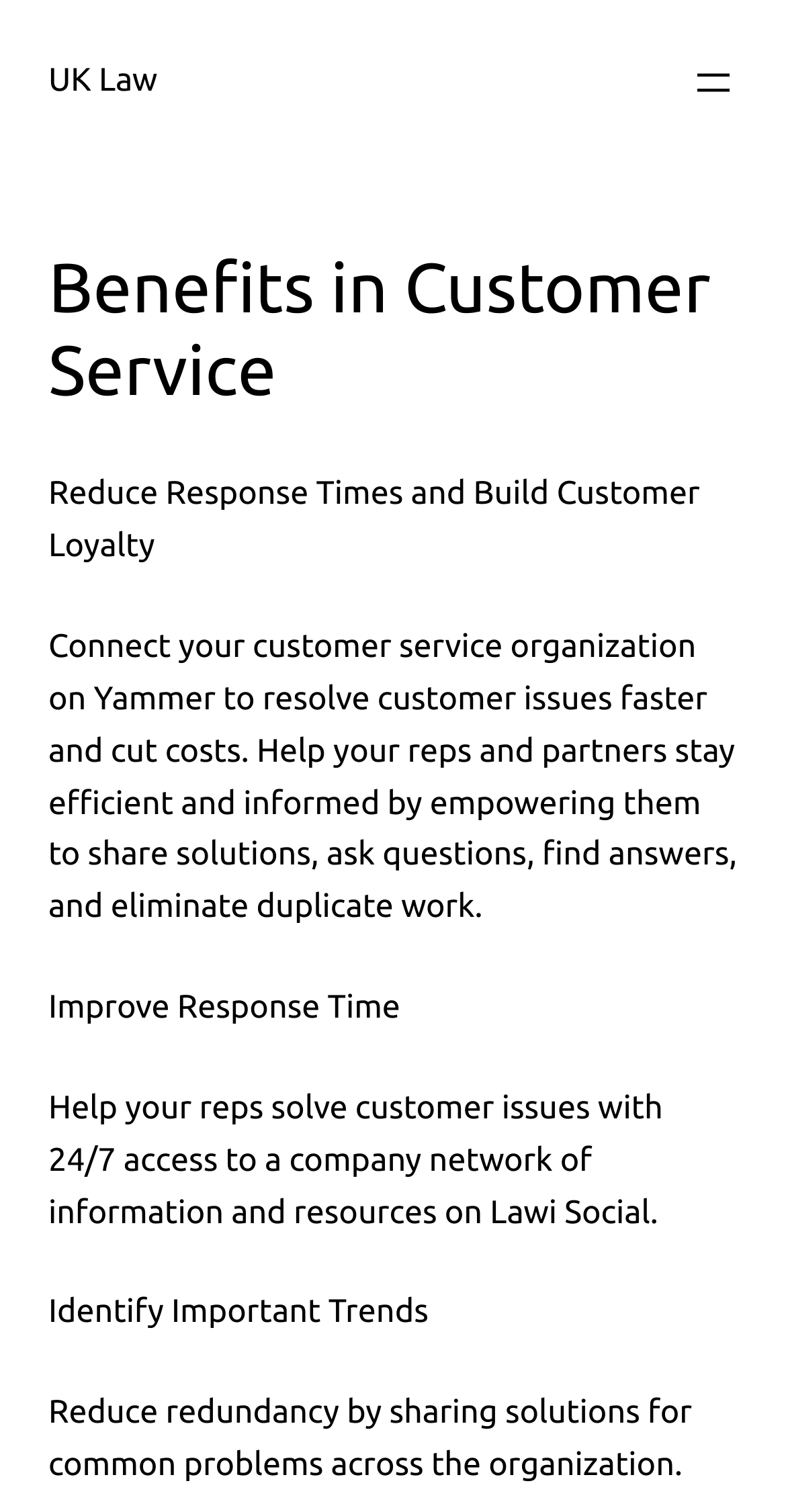Please use the details from the image to answer the following question comprehensively:
What is the result of sharing solutions for common problems across the organization?

According to the webpage, sharing solutions for common problems across the organization reduces redundancy, meaning that it eliminates the need for multiple people to work on the same problem, increasing efficiency.